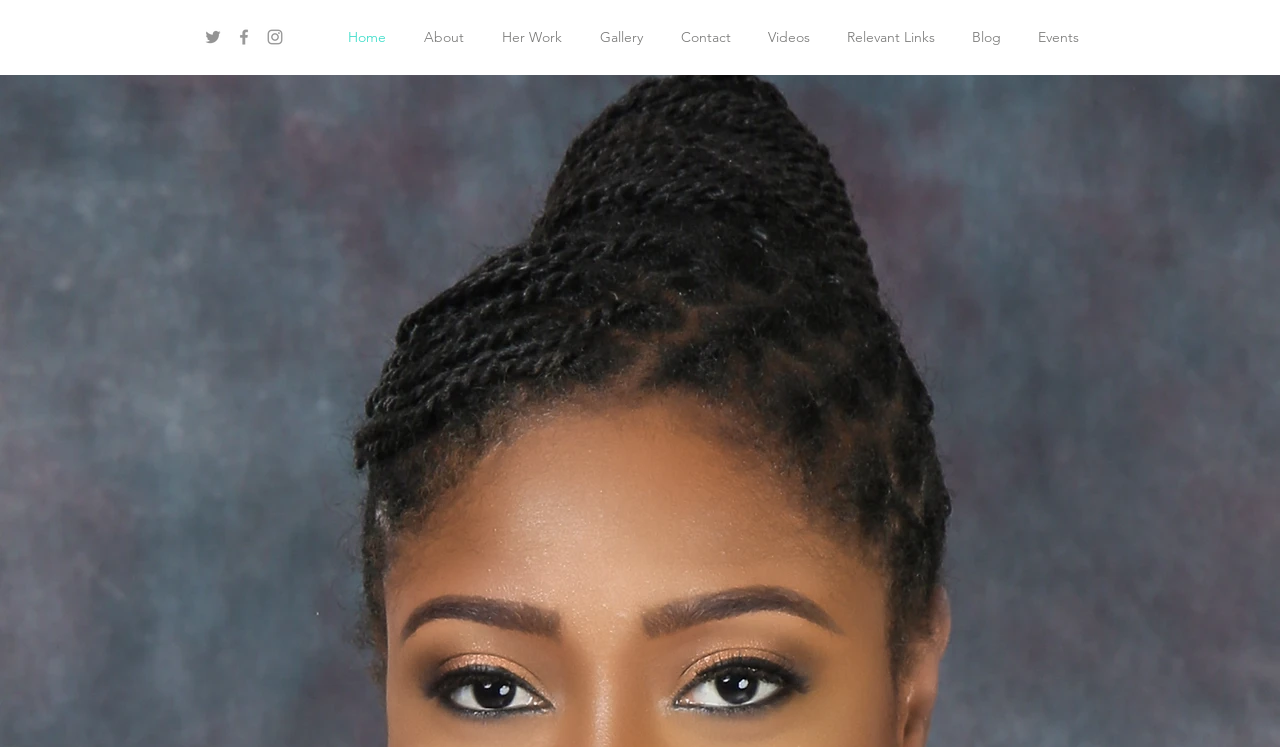Locate the bounding box coordinates of the element you need to click to accomplish the task described by this instruction: "Read the article 'How Zomato Runs the Food Aggregator O2O Business with Mobile App?'".

None